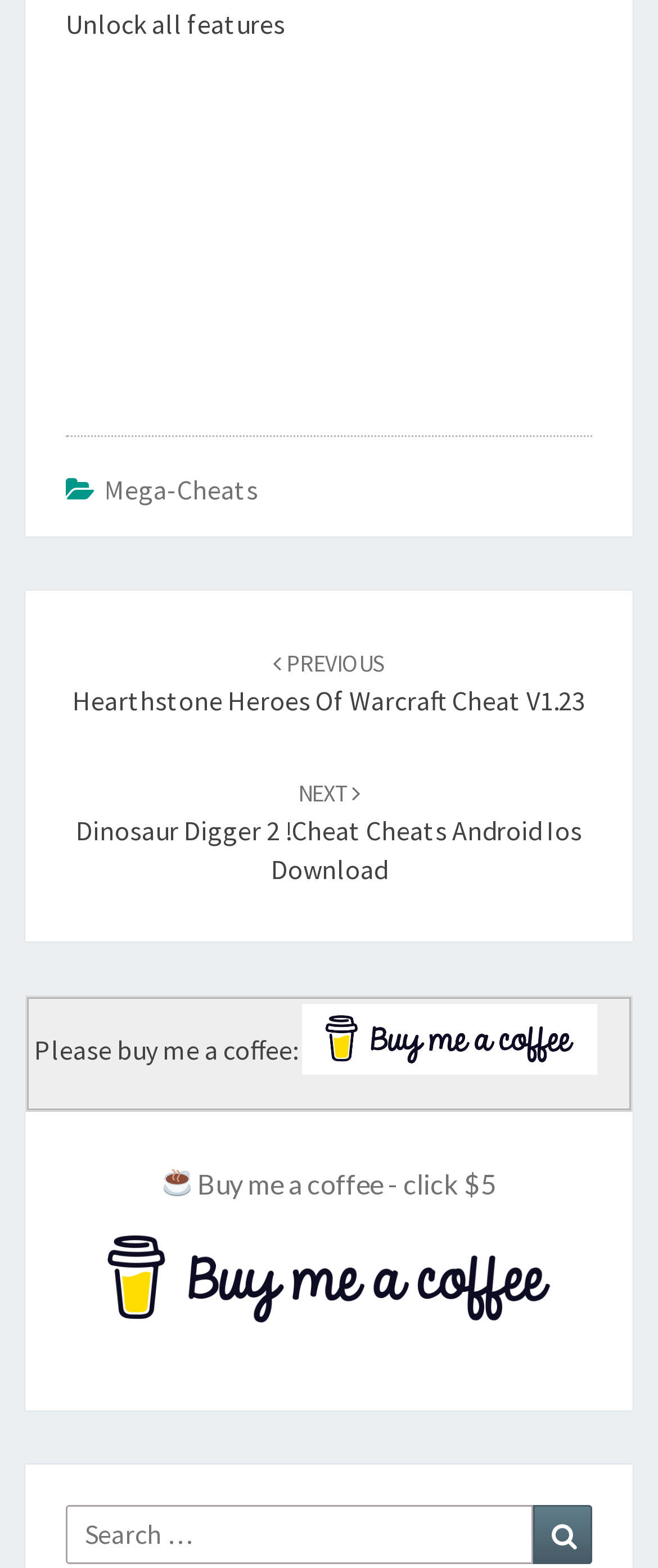Please locate the UI element described by "mega-cheats" and provide its bounding box coordinates.

[0.159, 0.301, 0.392, 0.323]